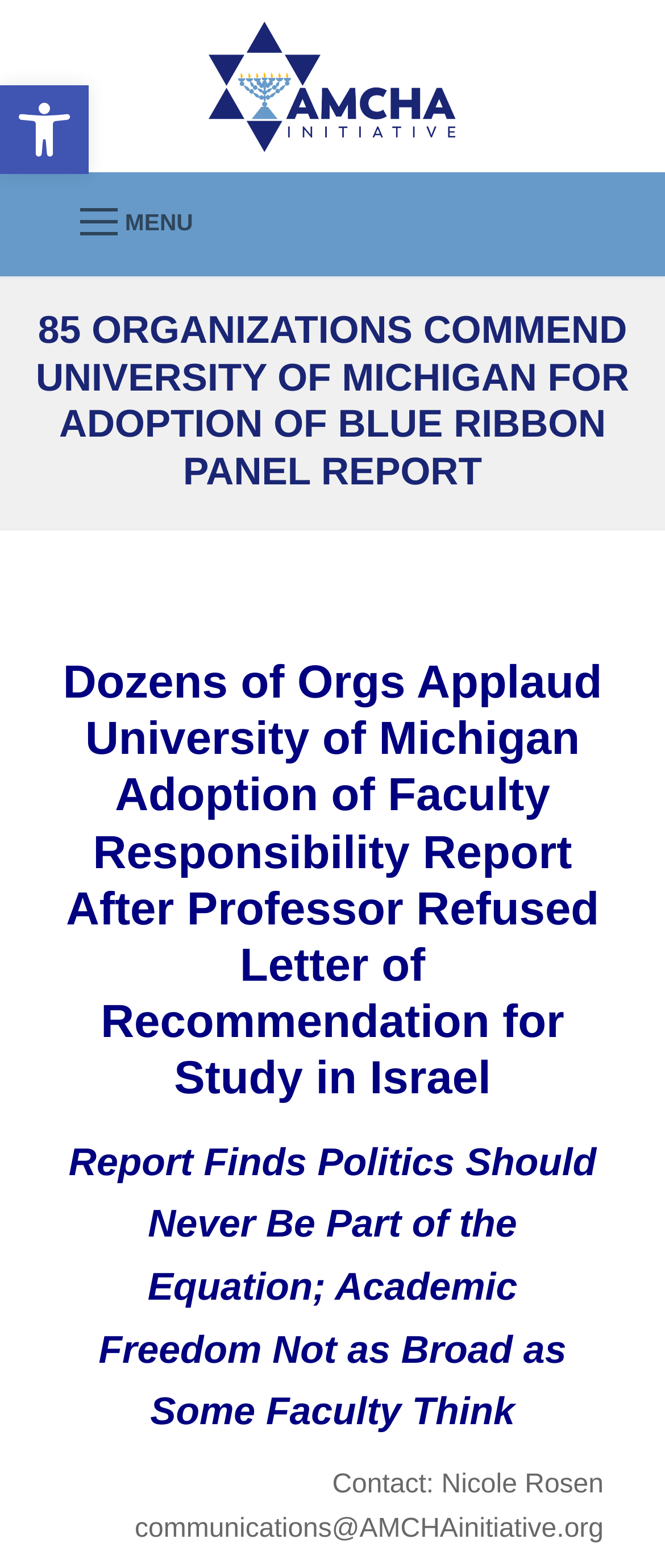Identify and provide the bounding box for the element described by: "alt="AMCHA Initiative"".

[0.308, 0.012, 0.692, 0.099]